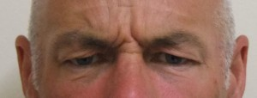What emotions are conveyed by the frown pattern?
Identify the answer in the screenshot and reply with a single word or phrase.

Anger or stress